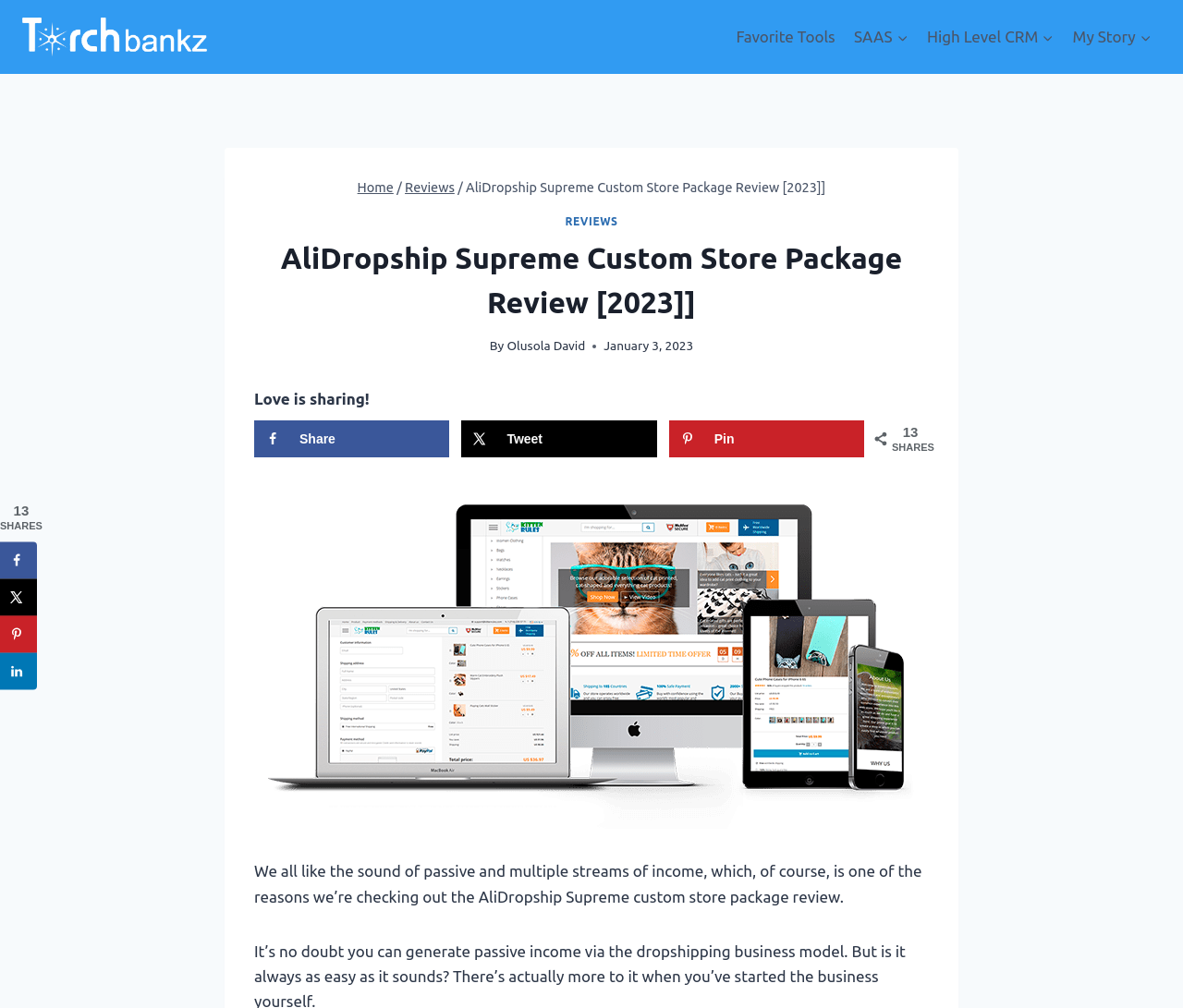Identify the bounding box coordinates of the part that should be clicked to carry out this instruction: "Go to Favorite Tools".

[0.614, 0.015, 0.714, 0.058]